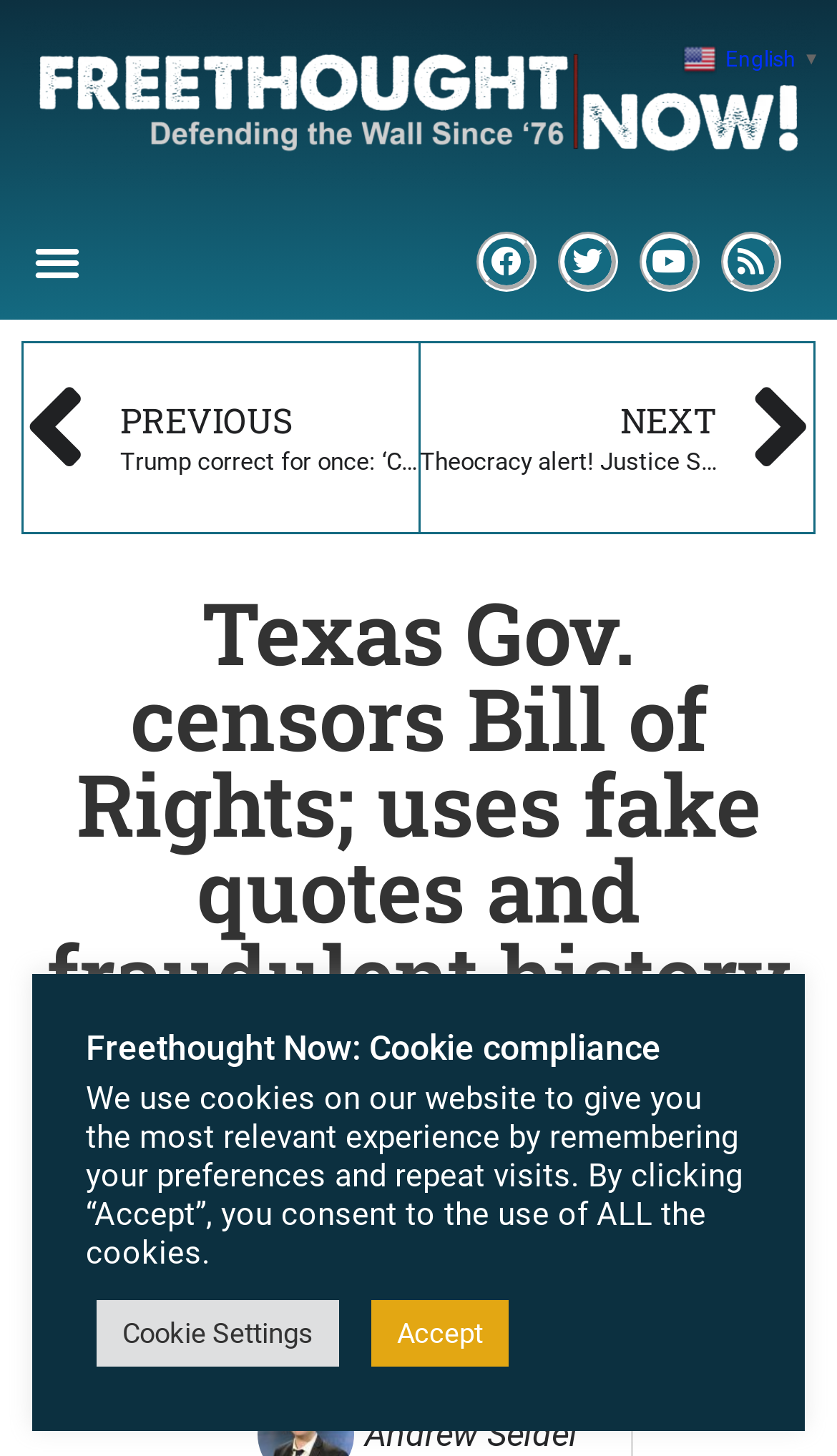Identify the bounding box coordinates for the UI element described as follows: Youtube. Use the format (top-left x, top-left y, bottom-right x, bottom-right y) and ensure all values are floating point numbers between 0 and 1.

[0.763, 0.16, 0.835, 0.201]